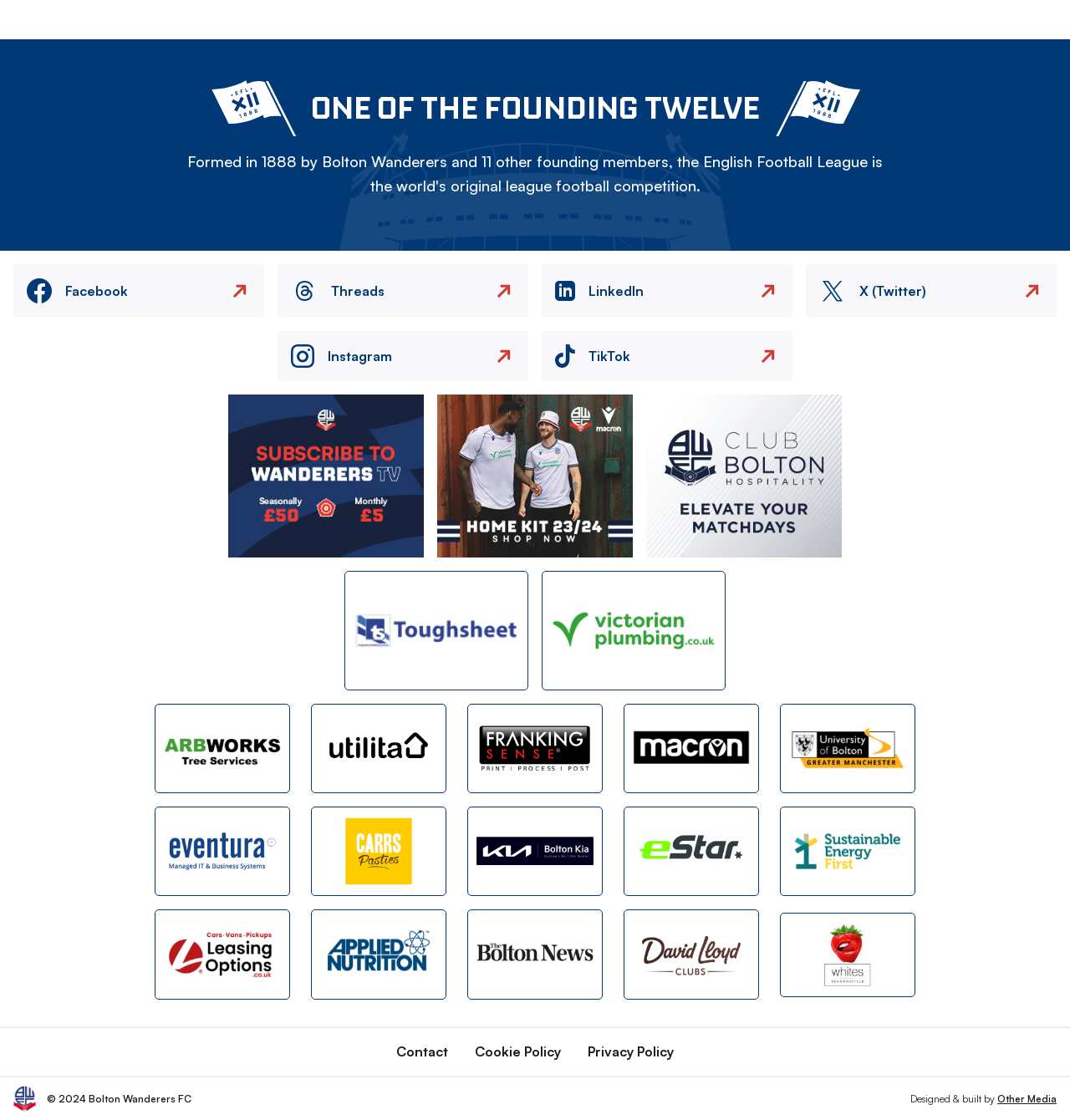Provide a brief response to the question using a single word or phrase: 
What is the name of the football club?

Bolton Wanderers FC